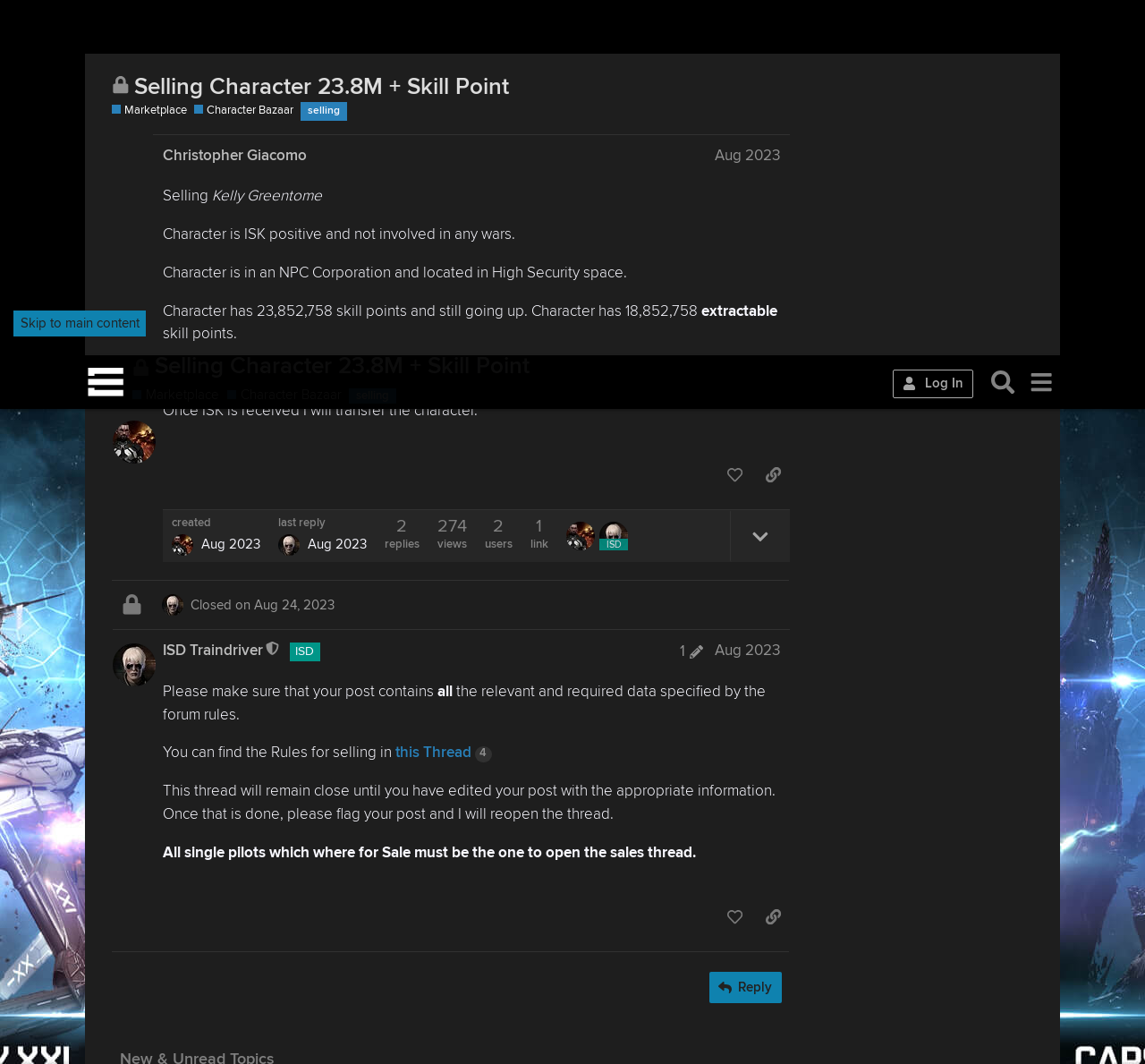Examine the image carefully and respond to the question with a detailed answer: 
Who is the moderator of the forum?

The moderator of the forum is mentioned in the webpage content, specifically in the region 'post #3' where it says 'ISD Traindriver This user is a moderator'.